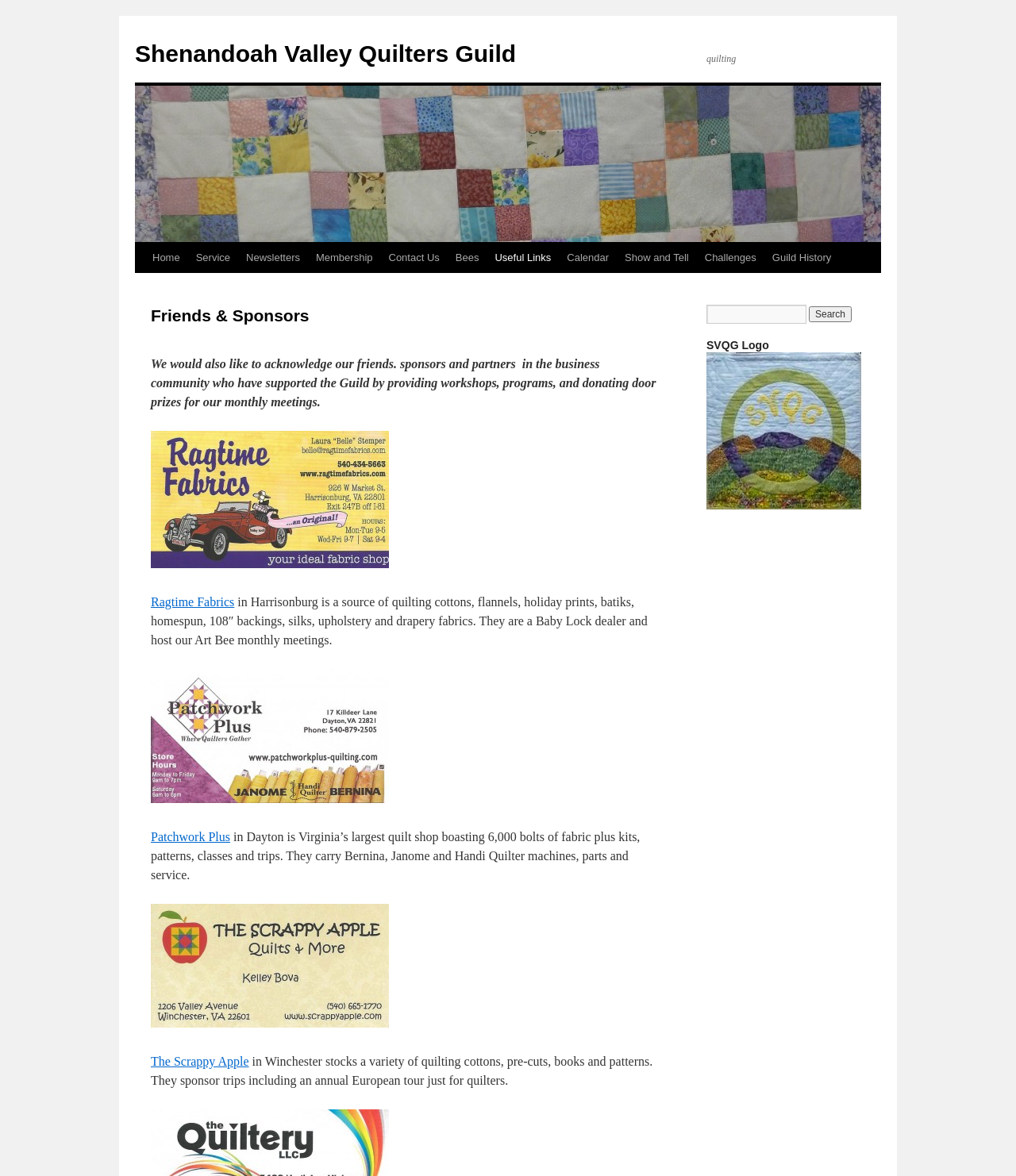What is the name of the first sponsor listed?
Answer the question with a detailed explanation, including all necessary information.

I found the answer by looking at the first link with a description of a fabric store, which is 'Ragtime Fabrics'.